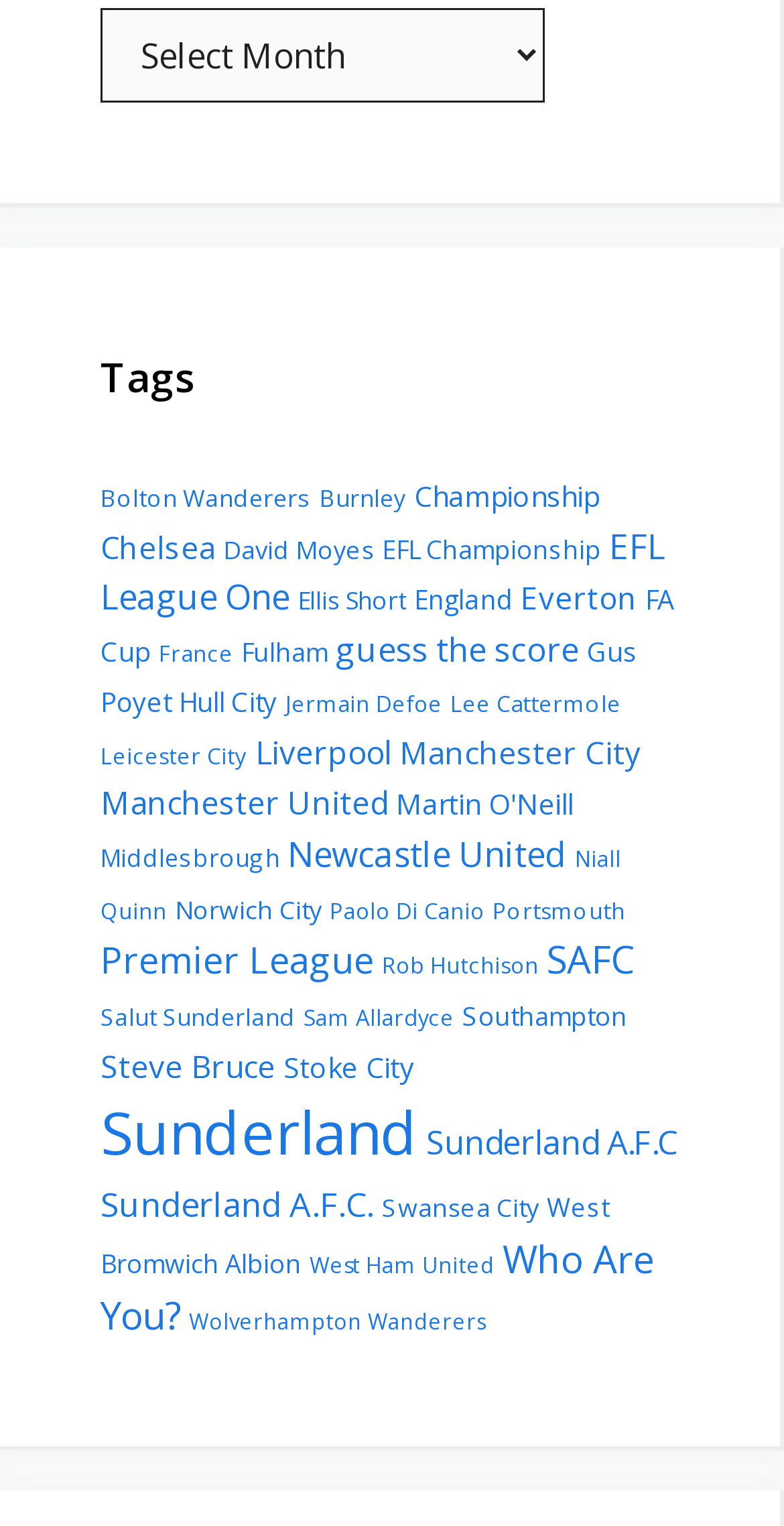Please locate the bounding box coordinates of the element that needs to be clicked to achieve the following instruction: "View 'Premier League' articles". The coordinates should be four float numbers between 0 and 1, i.e., [left, top, right, bottom].

[0.128, 0.613, 0.477, 0.645]